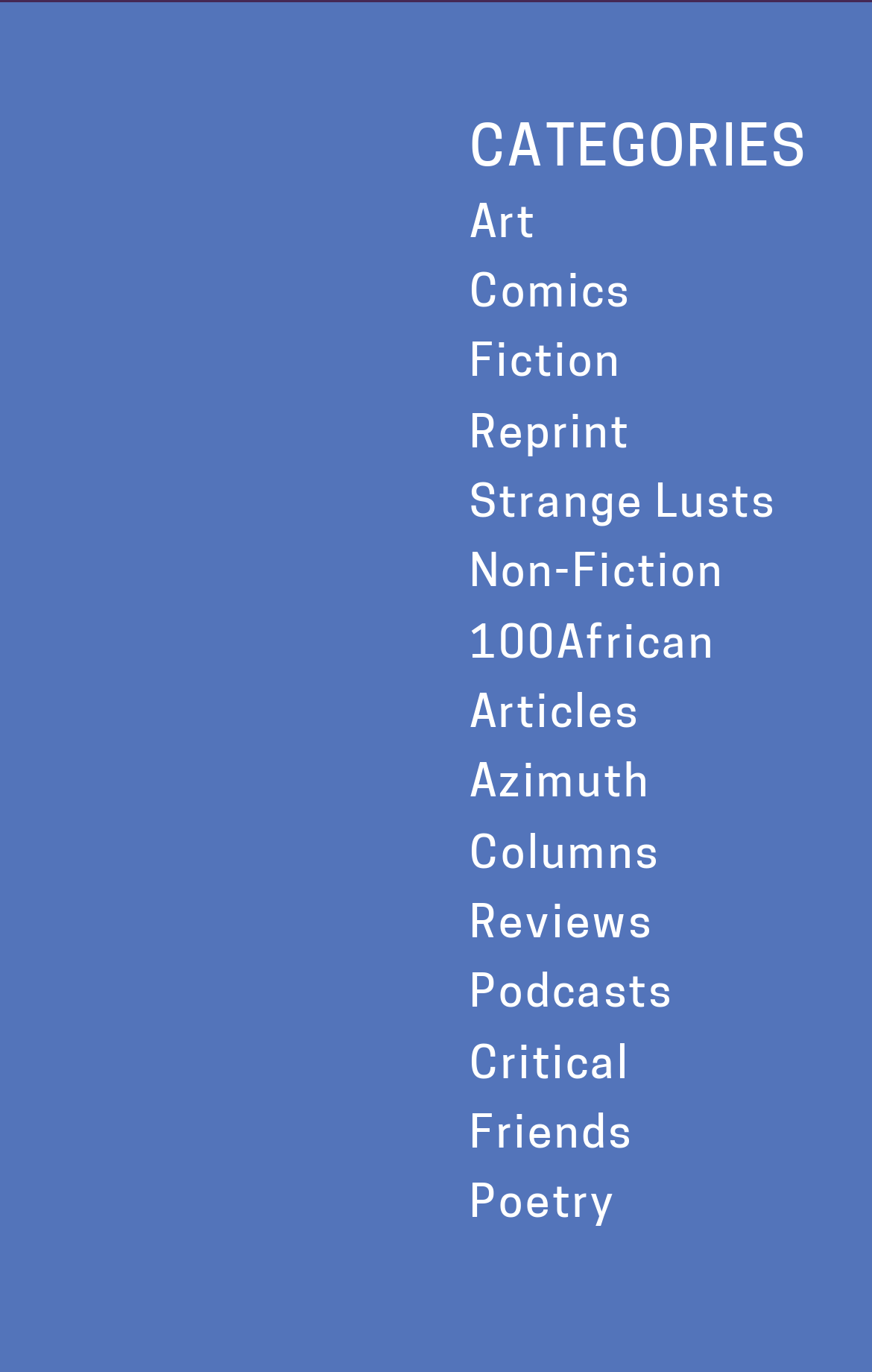Please specify the bounding box coordinates for the clickable region that will help you carry out the instruction: "go to Poetry section".

[0.538, 0.863, 0.705, 0.896]